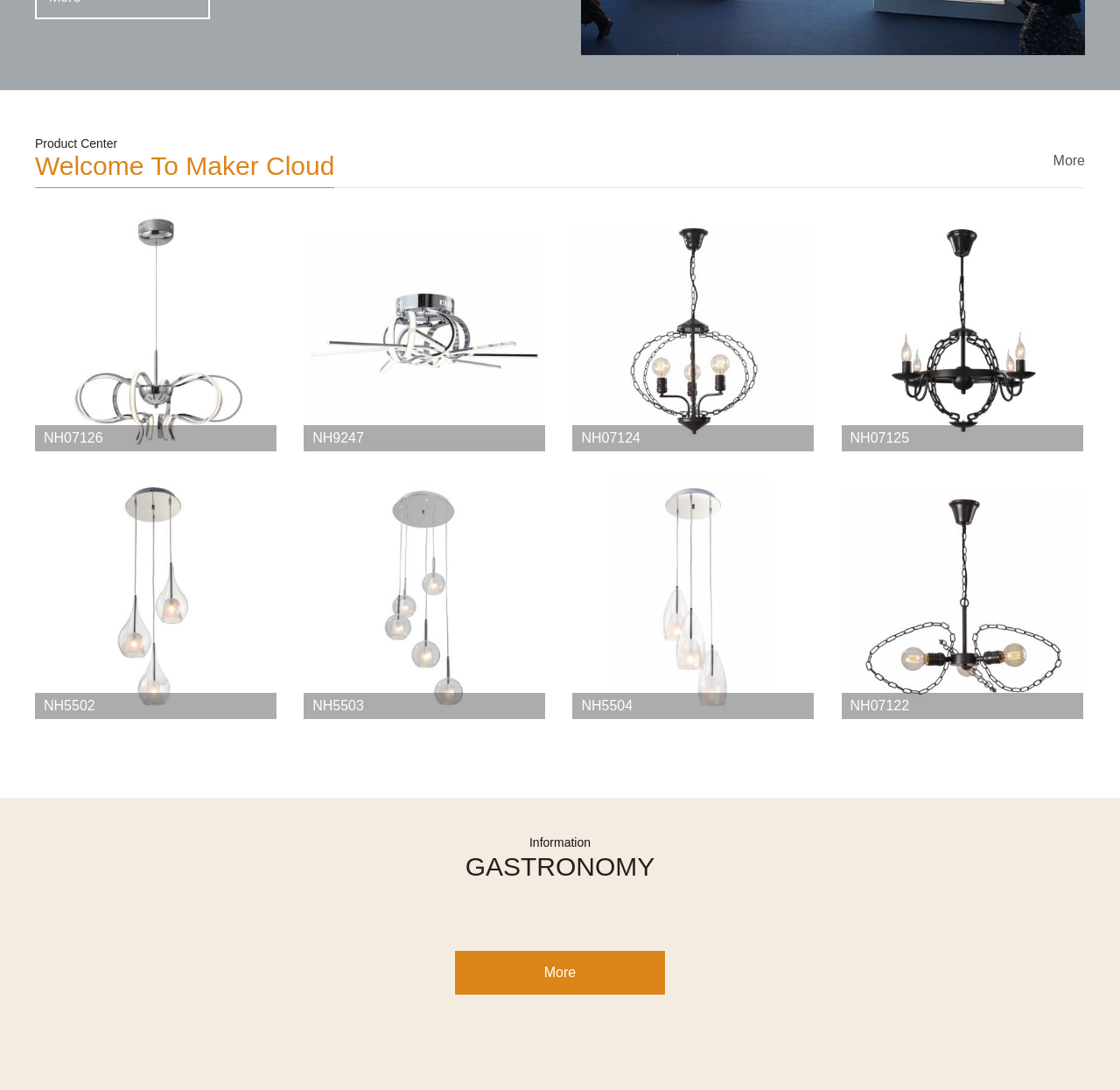Show the bounding box coordinates for the HTML element described as: "General Federation of Women's Clubs.".

None